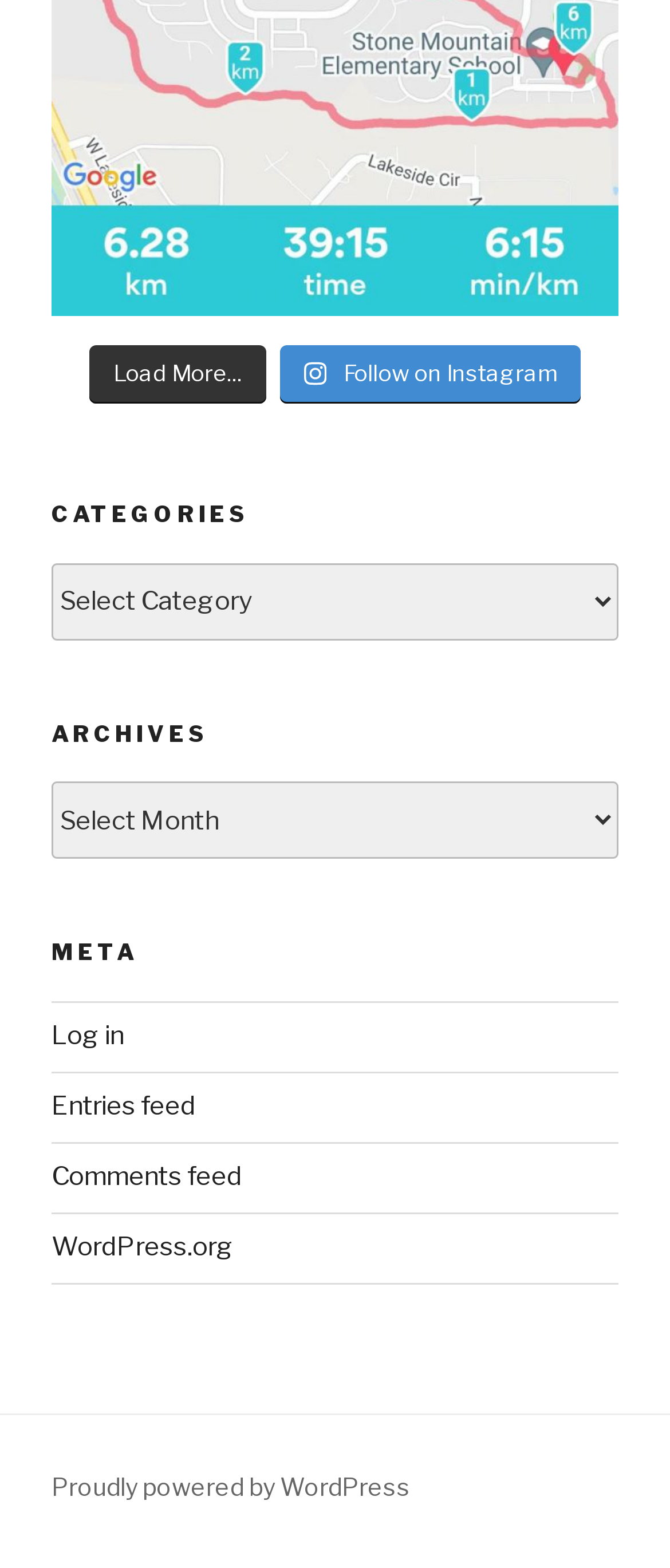Pinpoint the bounding box coordinates of the area that should be clicked to complete the following instruction: "Follow on Instagram". The coordinates must be given as four float numbers between 0 and 1, i.e., [left, top, right, bottom].

[0.418, 0.221, 0.867, 0.257]